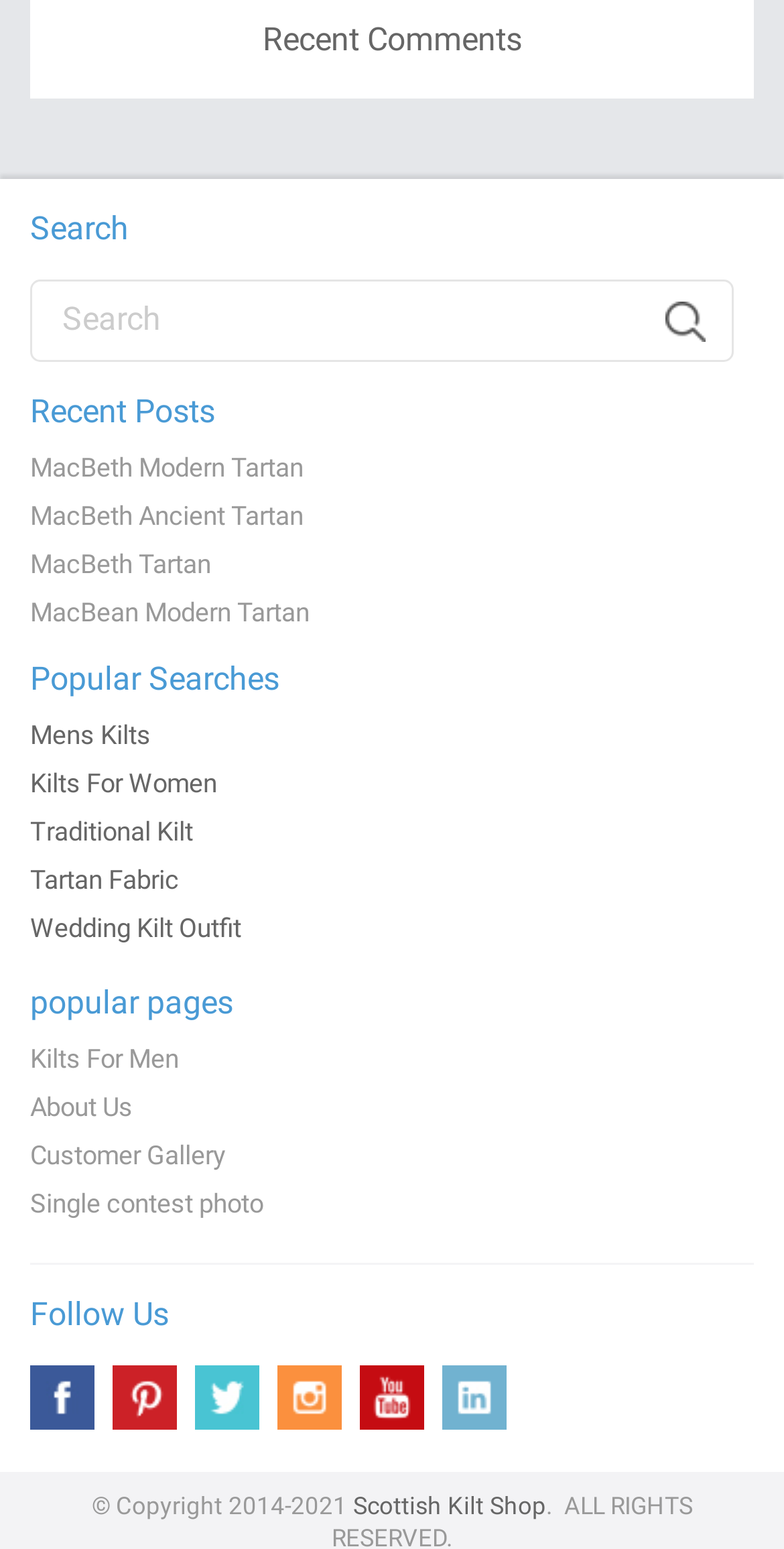What is the purpose of the 'Popular Searches' section?
Using the image, elaborate on the answer with as much detail as possible.

The 'Popular Searches' section lists links such as 'Mens Kilts', 'Kilts For Women', and 'Traditional Kilt', indicating that it is meant to show popular search terms or keywords on the website.